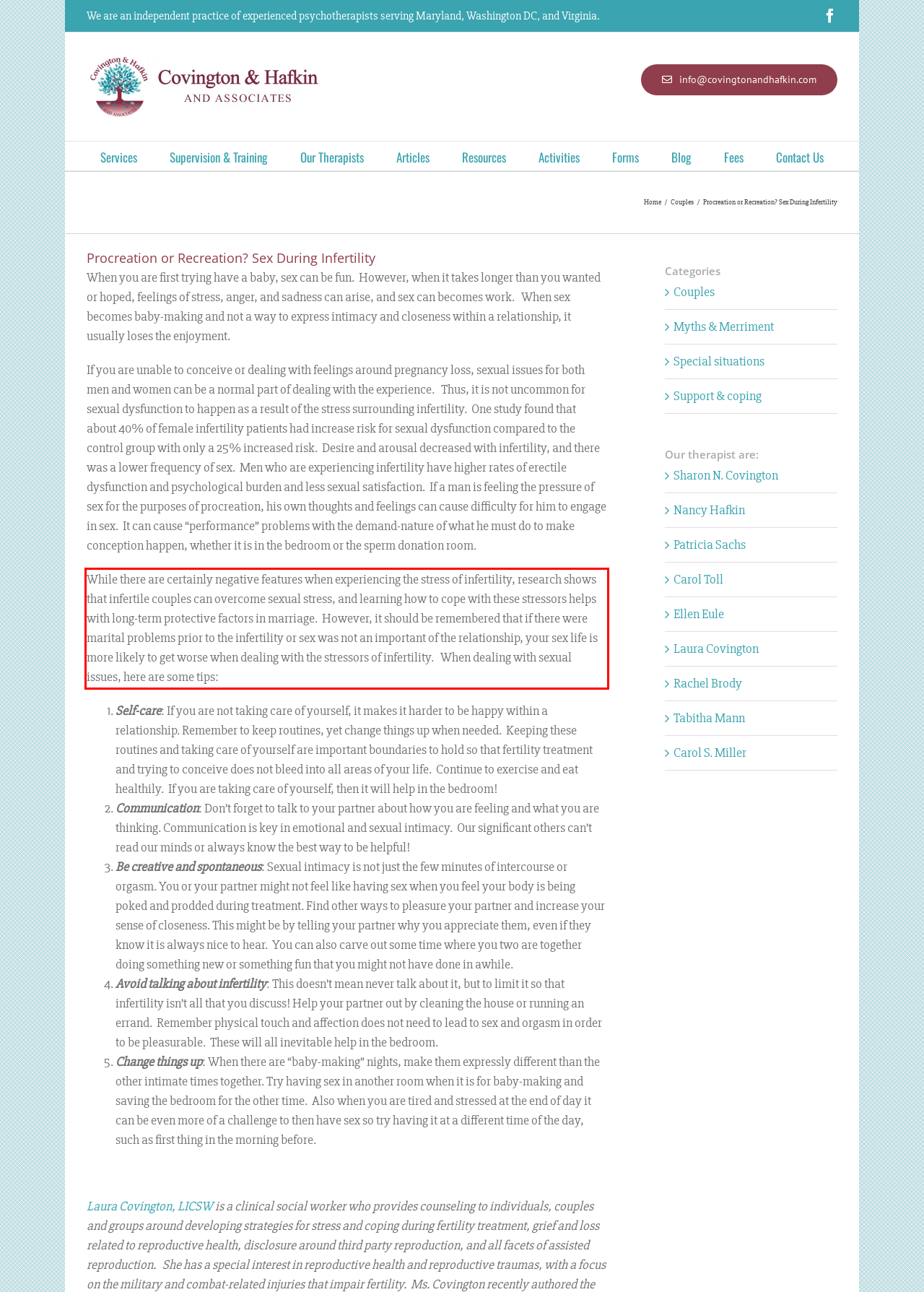Given a webpage screenshot with a red bounding box, perform OCR to read and deliver the text enclosed by the red bounding box.

While there are certainly negative features when experiencing the stress of infertility, research shows that infertile couples can overcome sexual stress, and learning how to cope with these stressors helps with long-term protective factors in marriage. However, it should be remembered that if there were marital problems prior to the infertility or sex was not an important of the relationship, your sex life is more likely to get worse when dealing with the stressors of infertility. When dealing with sexual issues, here are some tips: